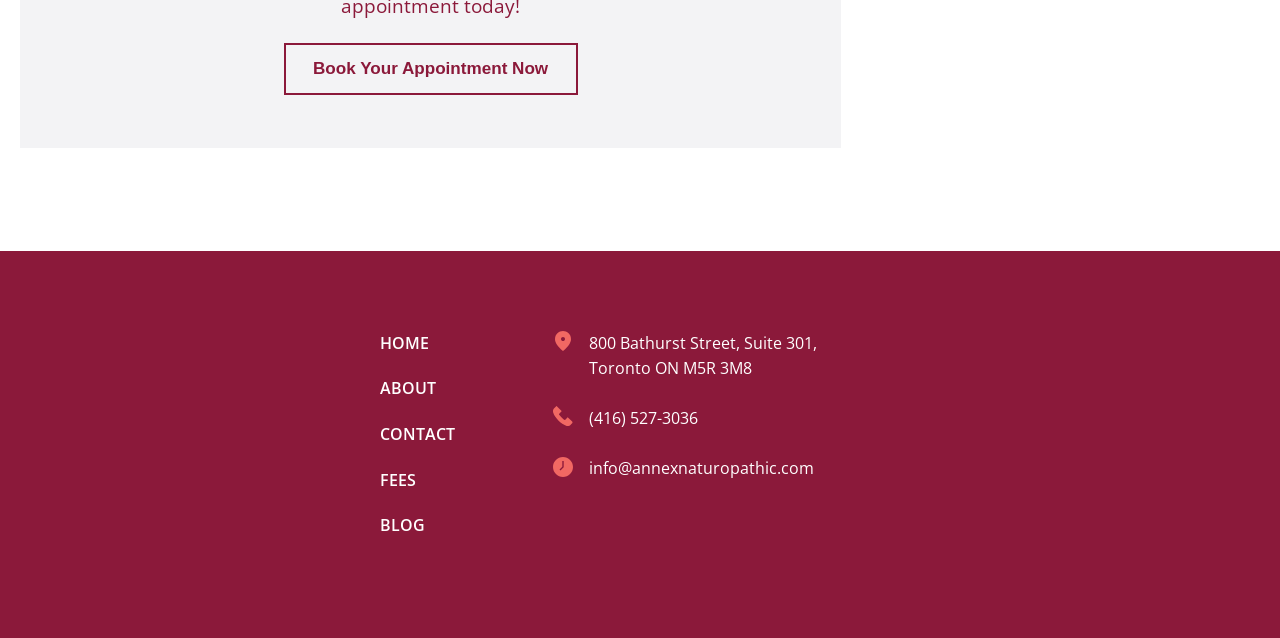Please reply with a single word or brief phrase to the question: 
What is the phone number of the clinic?

(416) 527-3036